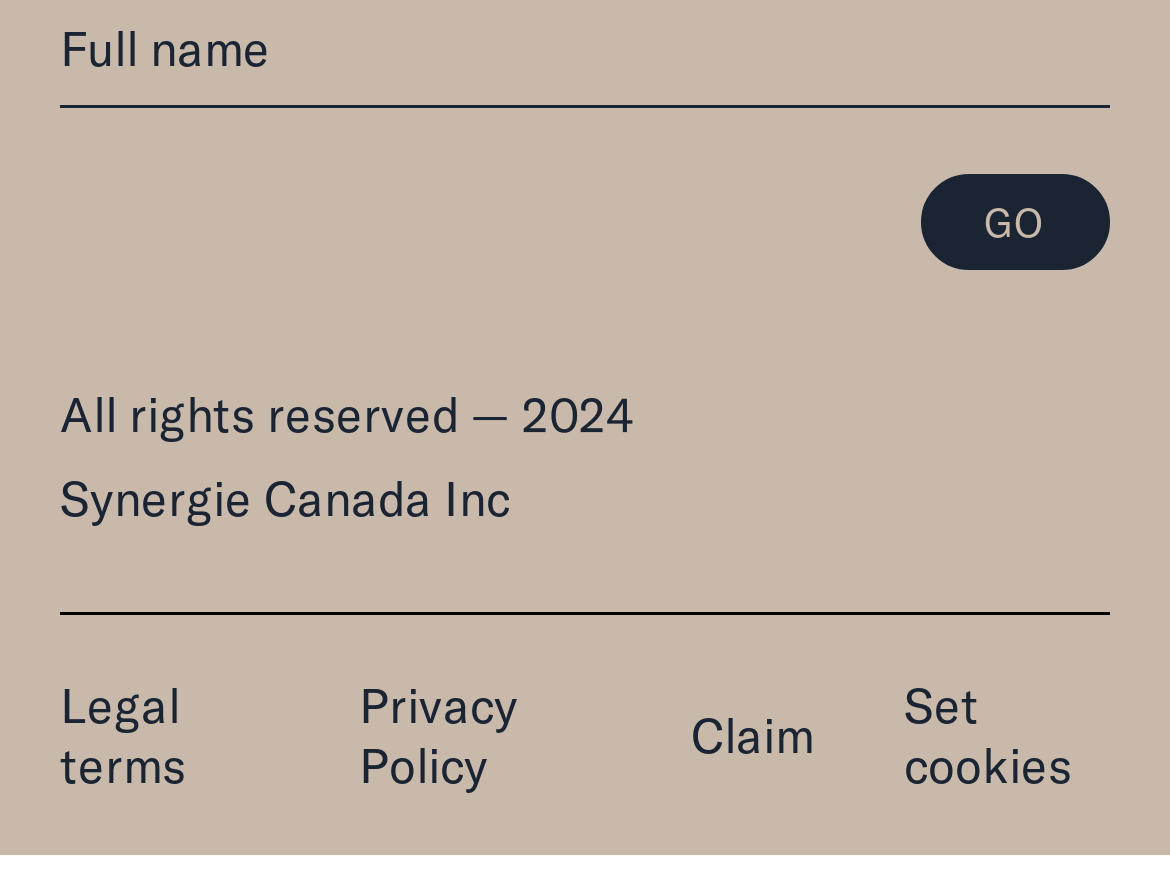Answer the following inquiry with a single word or phrase:
How many links are in the 'Legal footer menu'?

4